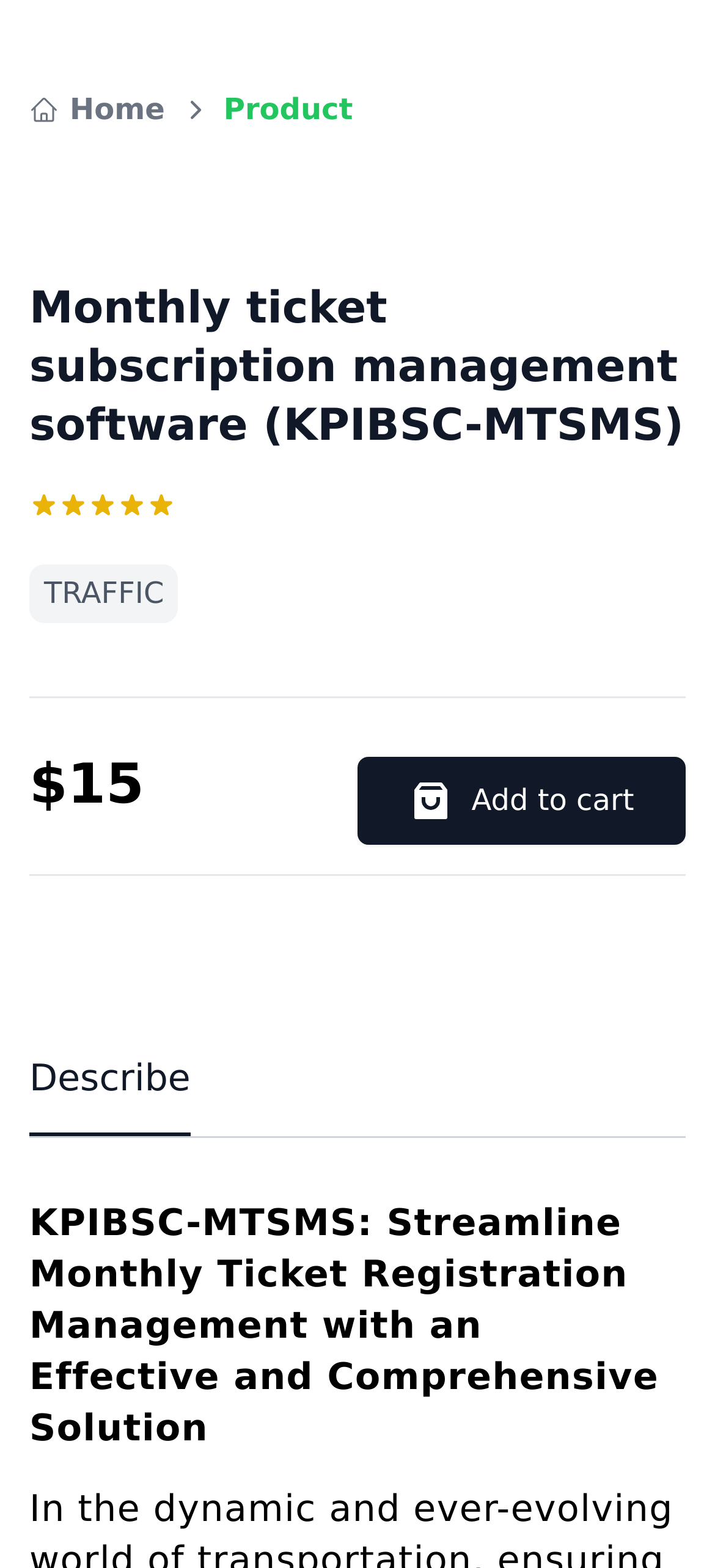Please reply with a single word or brief phrase to the question: 
What is the navigation menu?

Home, Product